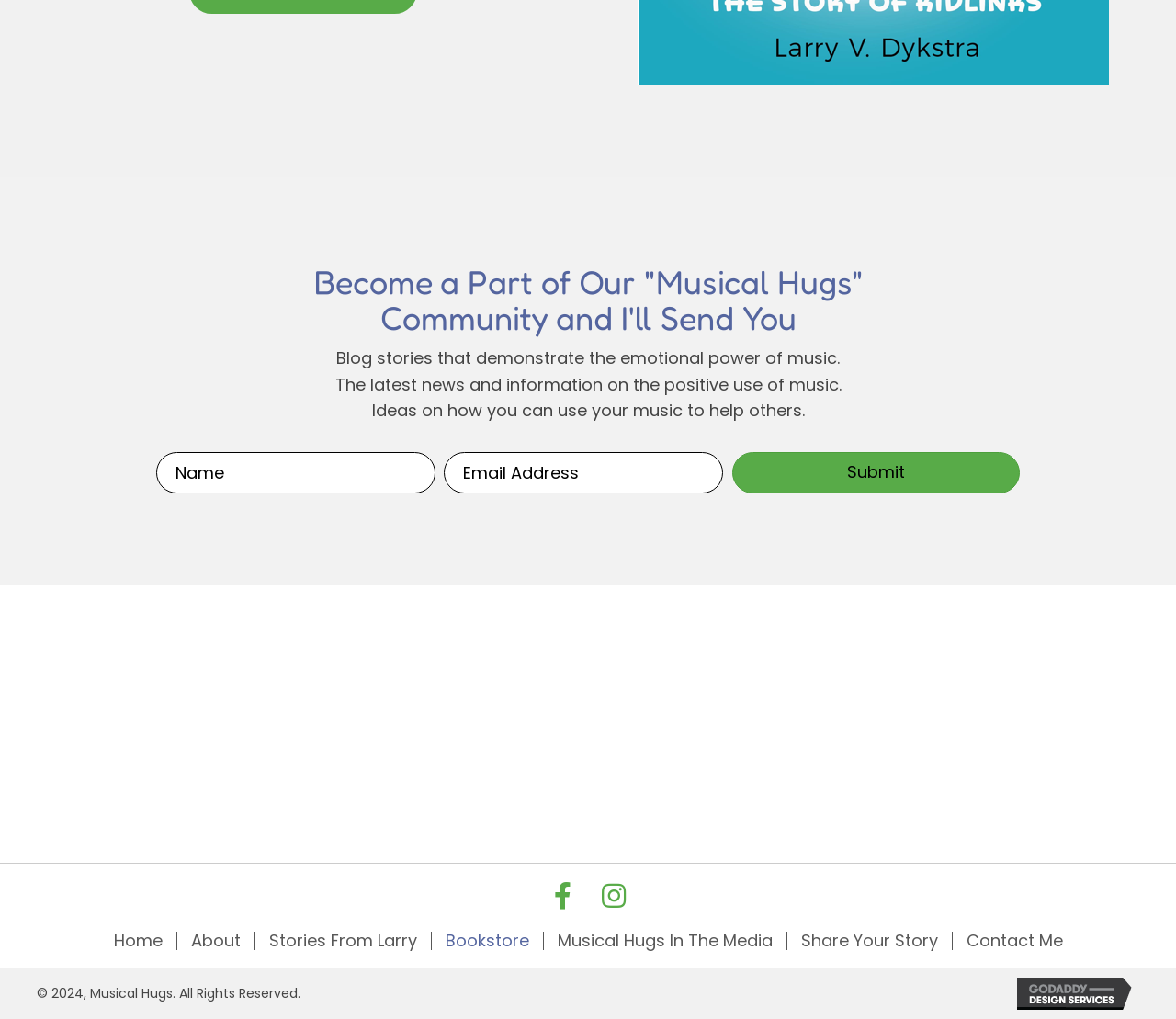What type of content is available on the blog?
Answer the question with a single word or phrase, referring to the image.

Stories and news